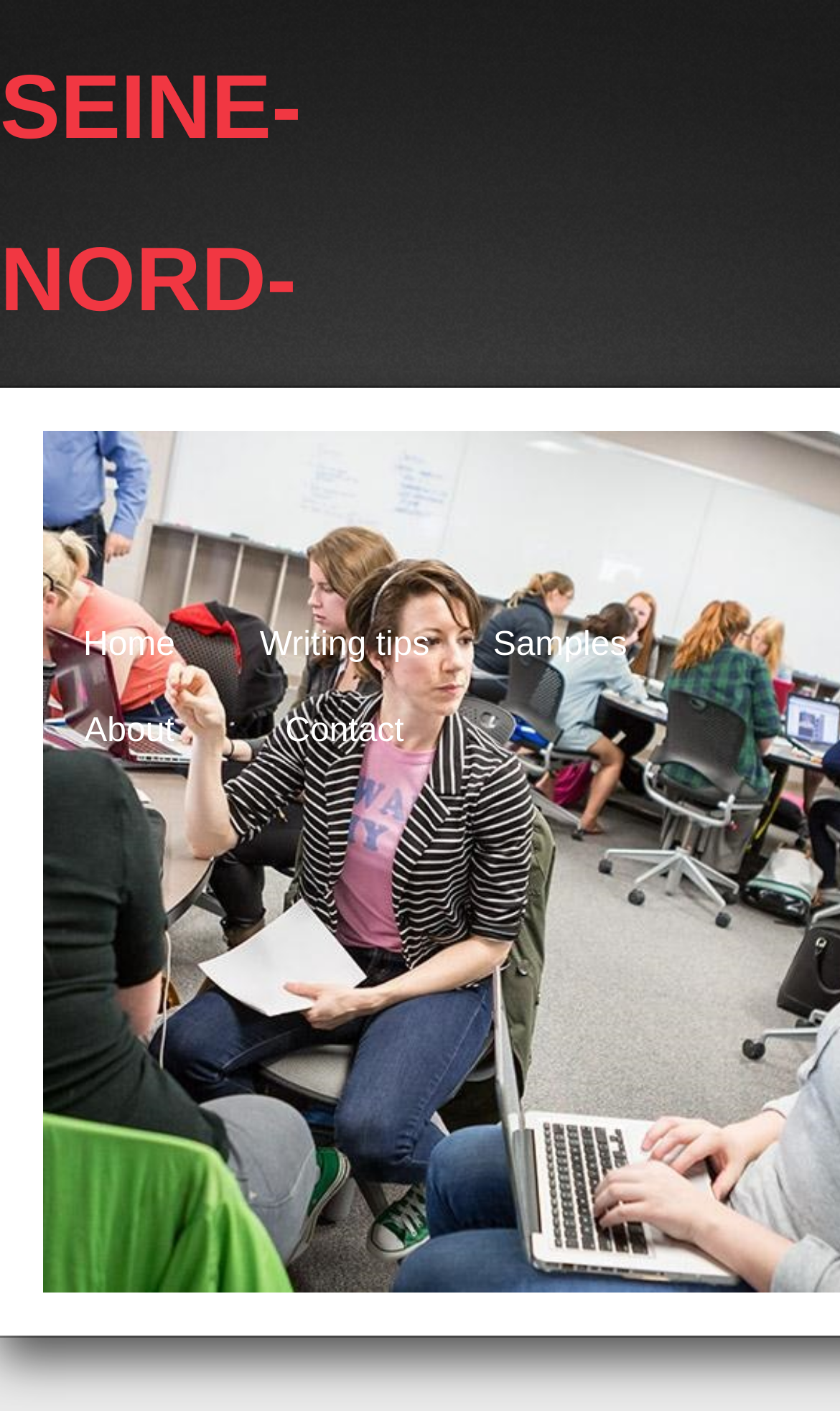Given the element description Writing tips, specify the bounding box coordinates of the corresponding UI element in the format (top-left x, top-left y, bottom-right x, bottom-right y). All values must be between 0 and 1.

[0.282, 0.427, 0.538, 0.489]